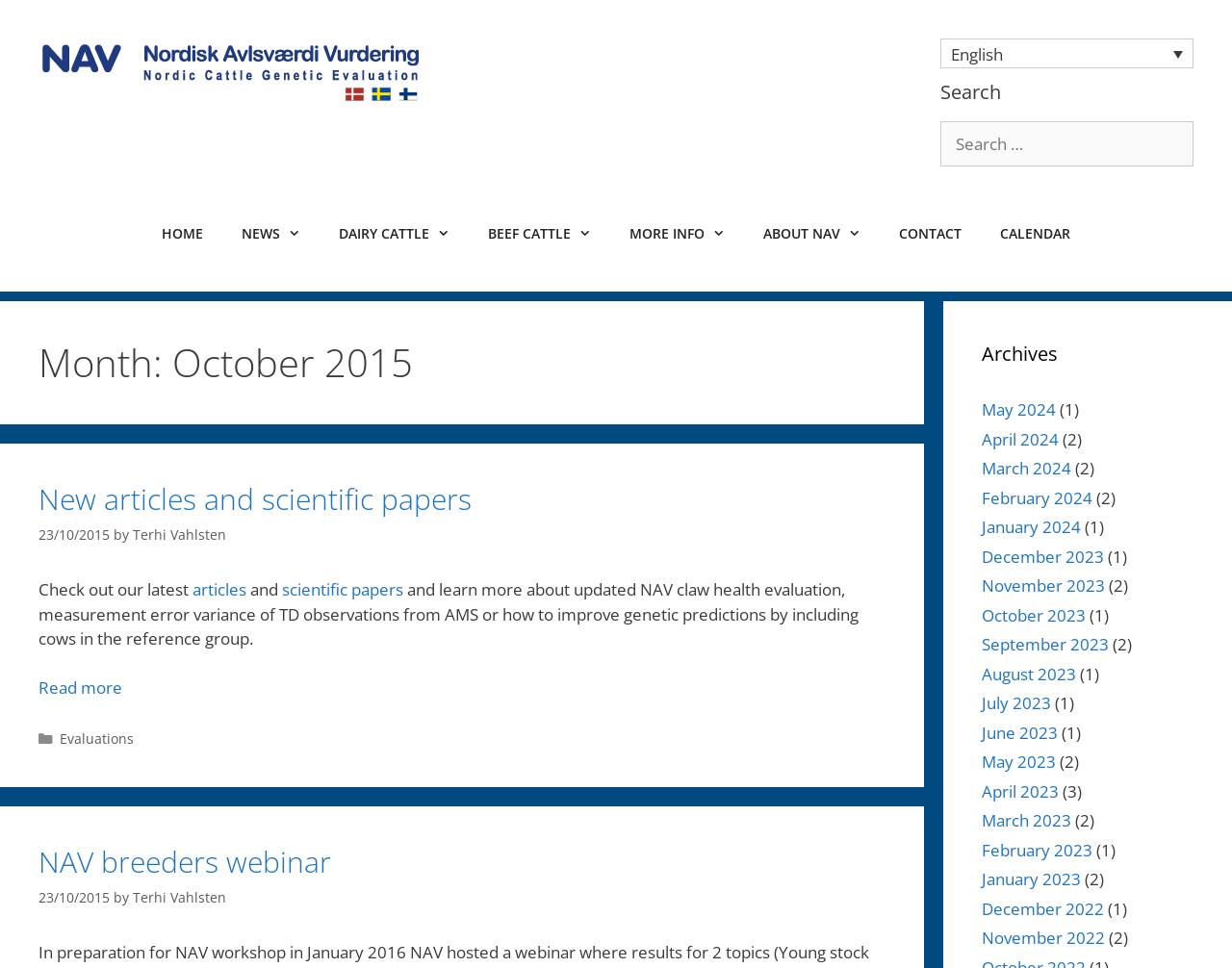How many archive links are there?
Using the image as a reference, answer with just one word or a short phrase.

24